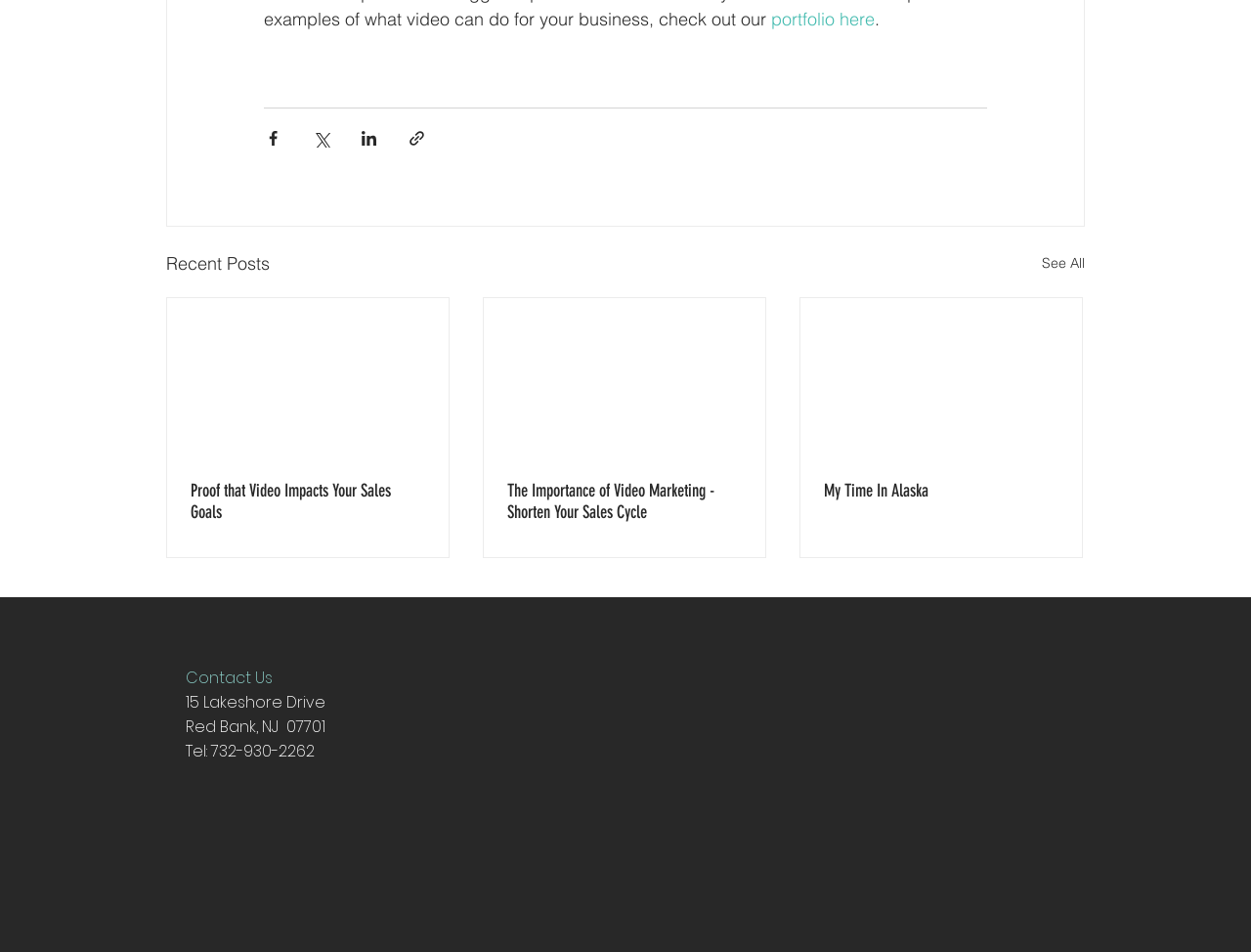What are the client verticals mentioned?
Based on the screenshot, give a detailed explanation to answer the question.

The client verticals mentioned include Corporate Video, Health Care & Medical, Pharmaceutical, Ad Agency, Real Estate, Industrial & Manufacturing, and Travel & Tourism.